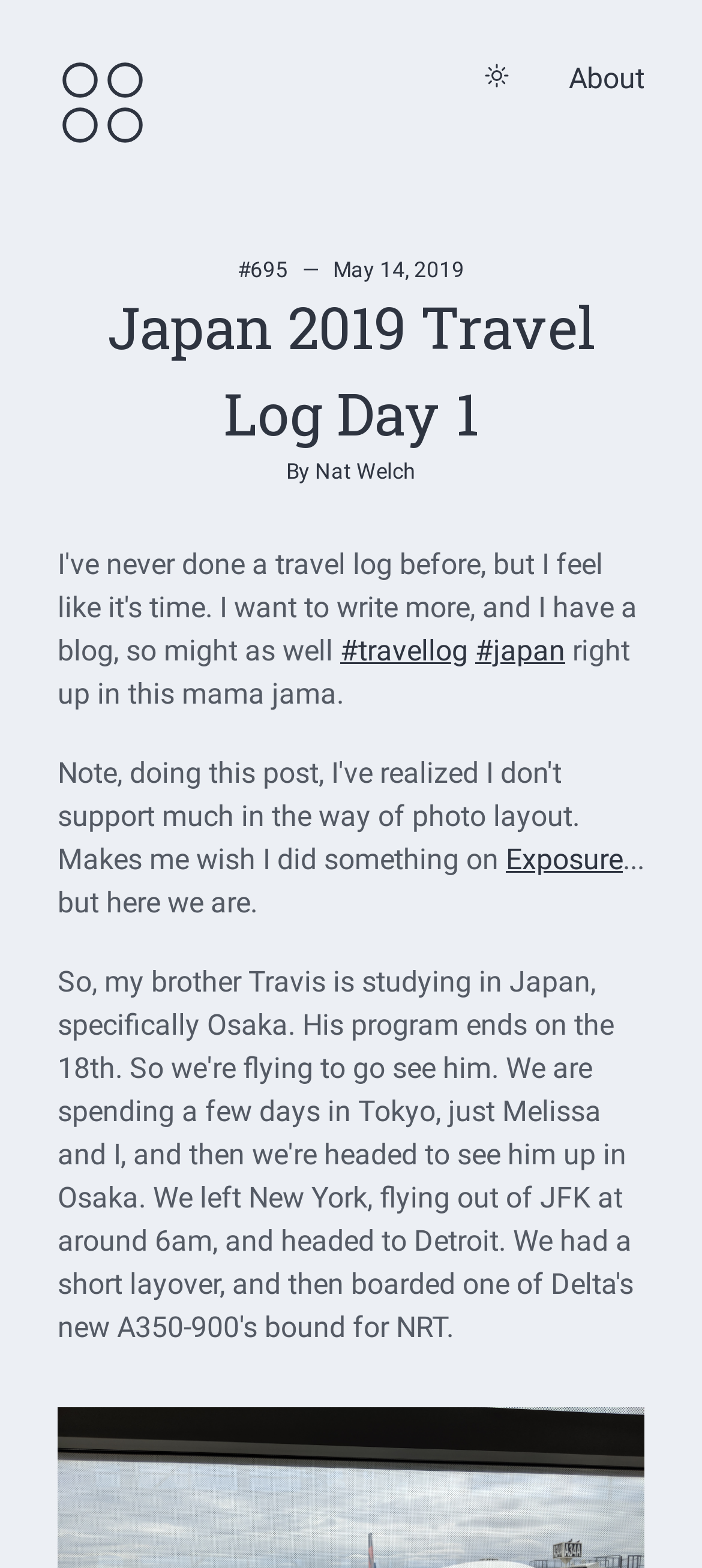Describe in detail what you see on the webpage.

The webpage is a personal blog belonging to Nat Welch. At the top left, there is a link with an accompanying image. Below this, there is an unchecked checkbox. On the top right, there is a link labeled "About". 

The main content of the webpage is a blog post titled "Japan 2019 Travel Log Day 1". The title is situated near the top of the page, spanning almost the entire width. Below the title, there is a line of text that includes the date "May 14, 2019", the author's name "Nat Welch", and some tags "#travellog" and "#japan". 

The blog post itself starts with the phrase "right up in this mama jama." and continues with the text "... but here we are." There are also links to "Exposure" and "#695" scattered throughout the post.